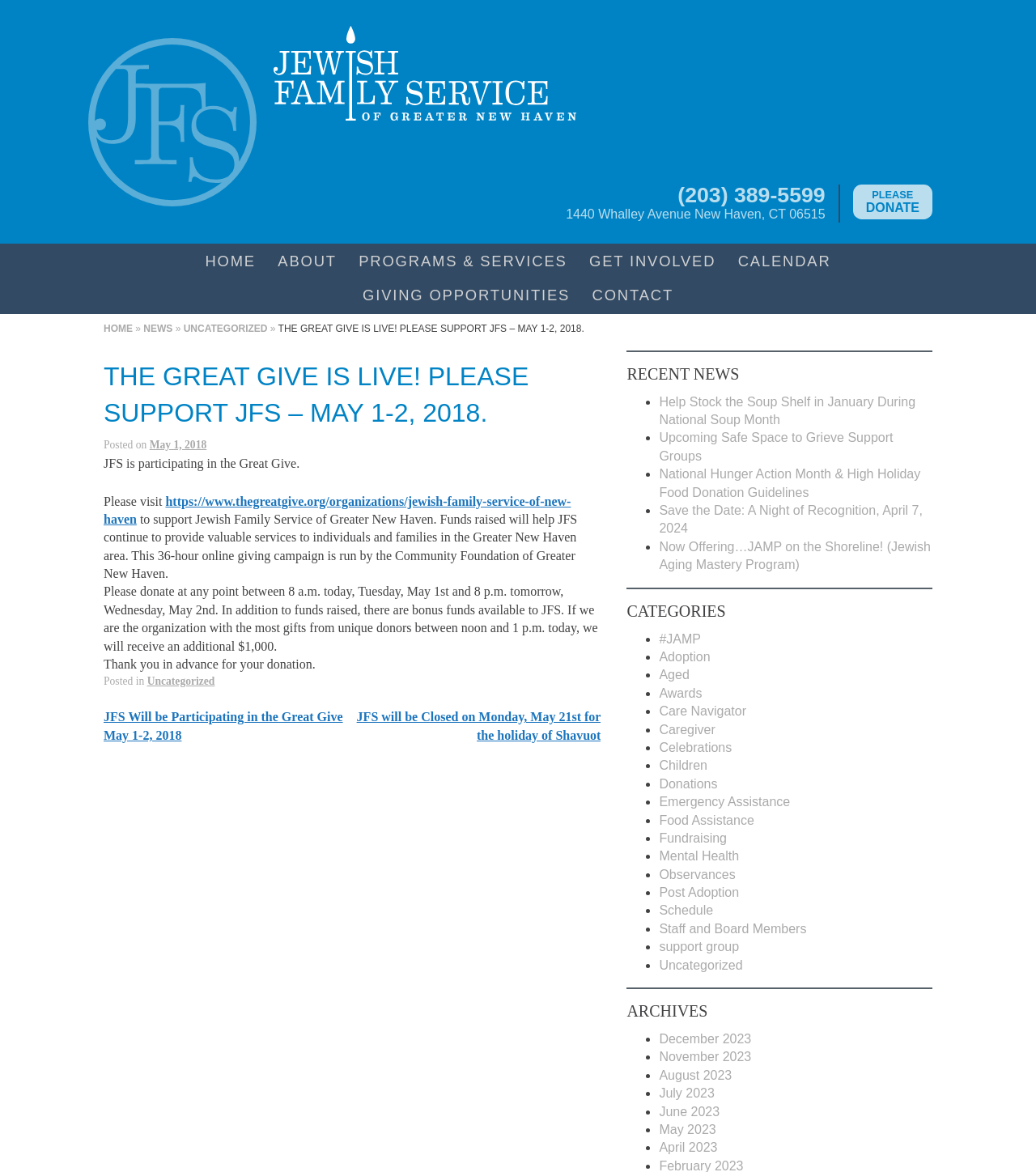Given the element description Contact, predict the bounding box coordinates for the UI element in the webpage screenshot. The format should be (top-left x, top-left y, bottom-right x, bottom-right y), and the values should be between 0 and 1.

[0.572, 0.24, 0.65, 0.265]